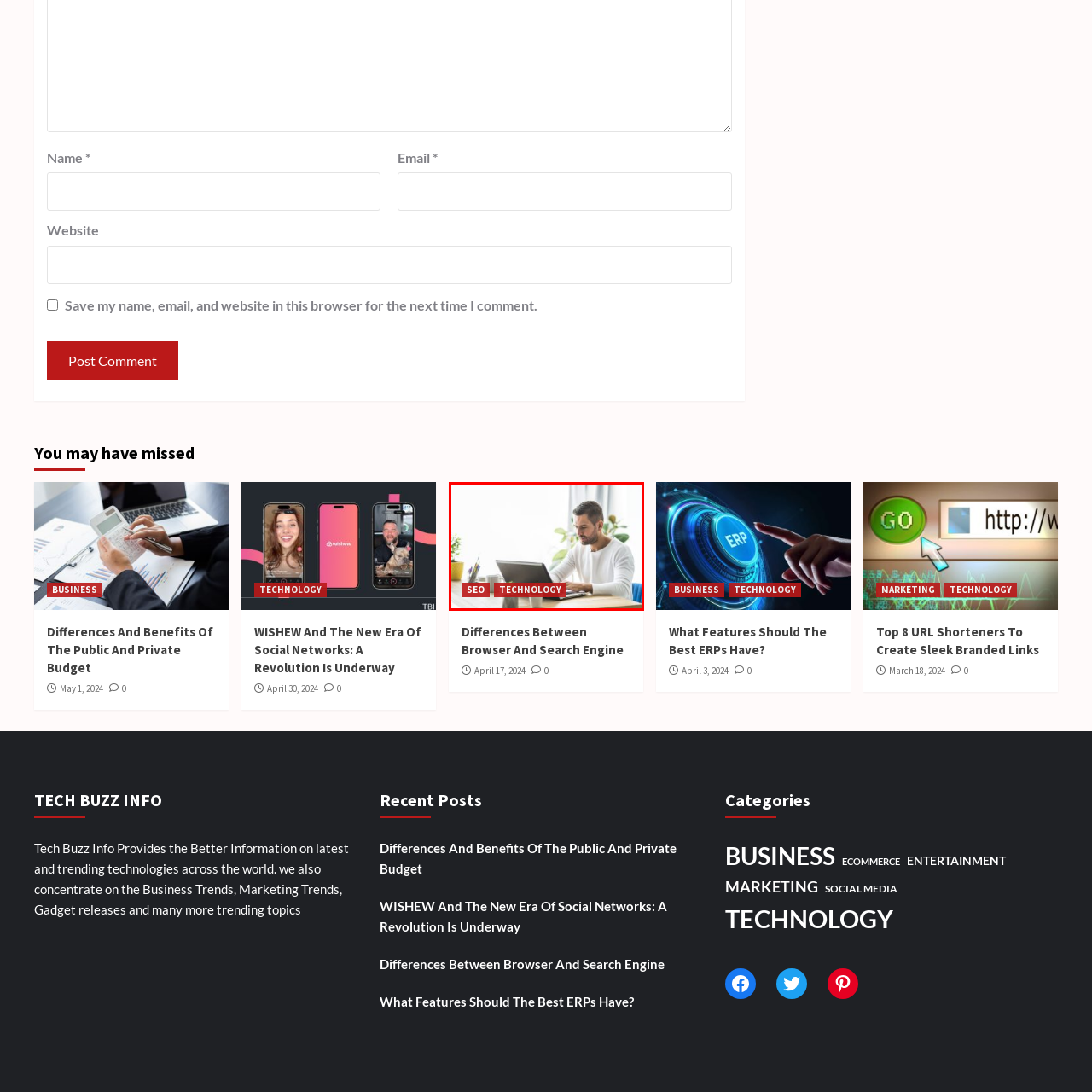Focus on the content within the red bounding box and answer this question using a single word or phrase: What is the atmosphere of the workspace?

Serene